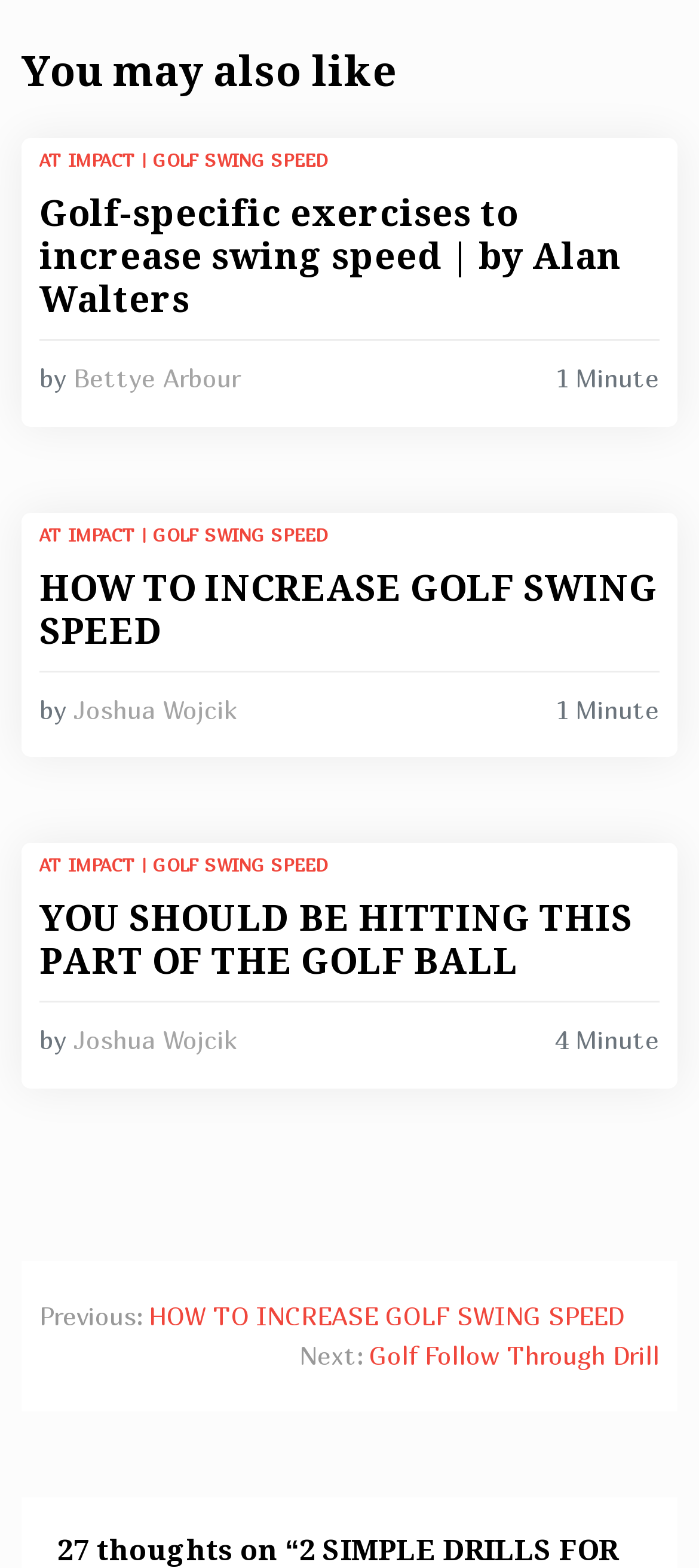Provide a single word or phrase answer to the question: 
What is the title of the first article?

Golf-specific exercises to increase swing speed